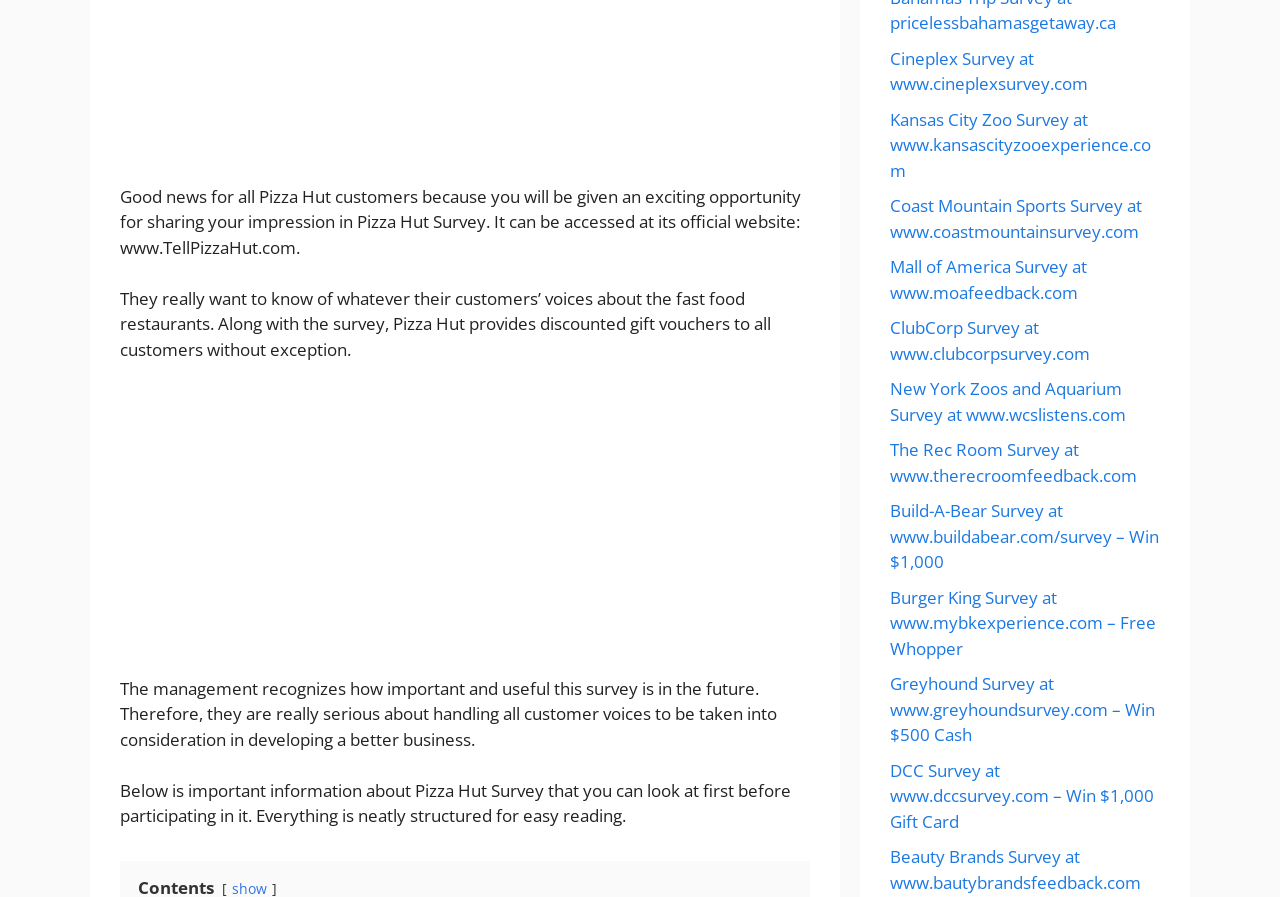Please find the bounding box for the UI component described as follows: "aria-label="Advertisement" name="aswift_3" title="Advertisement"".

[0.094, 0.432, 0.633, 0.745]